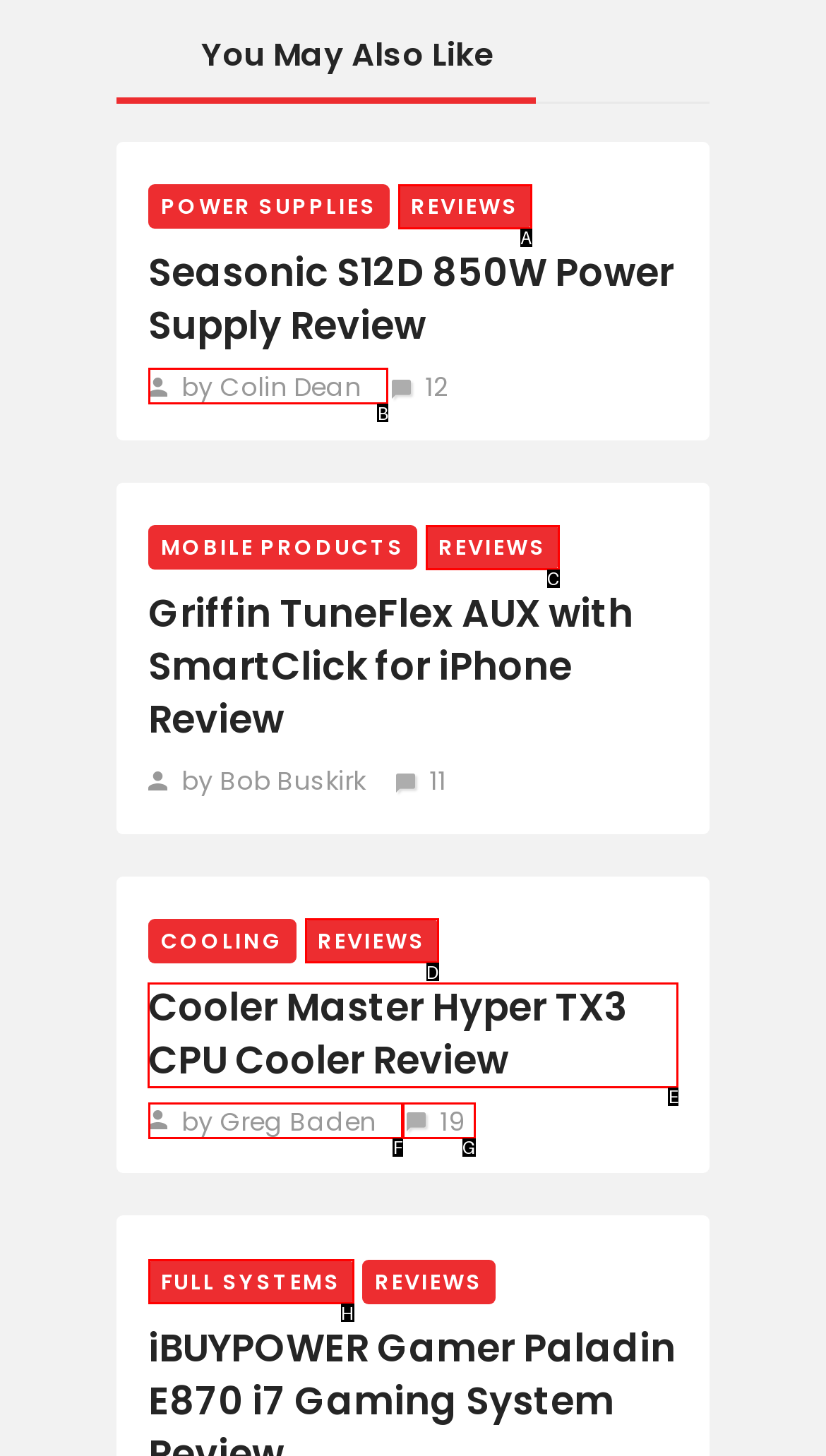Determine which HTML element to click on in order to complete the action: Check out Cooler Master Hyper TX3 CPU Cooler Review.
Reply with the letter of the selected option.

E